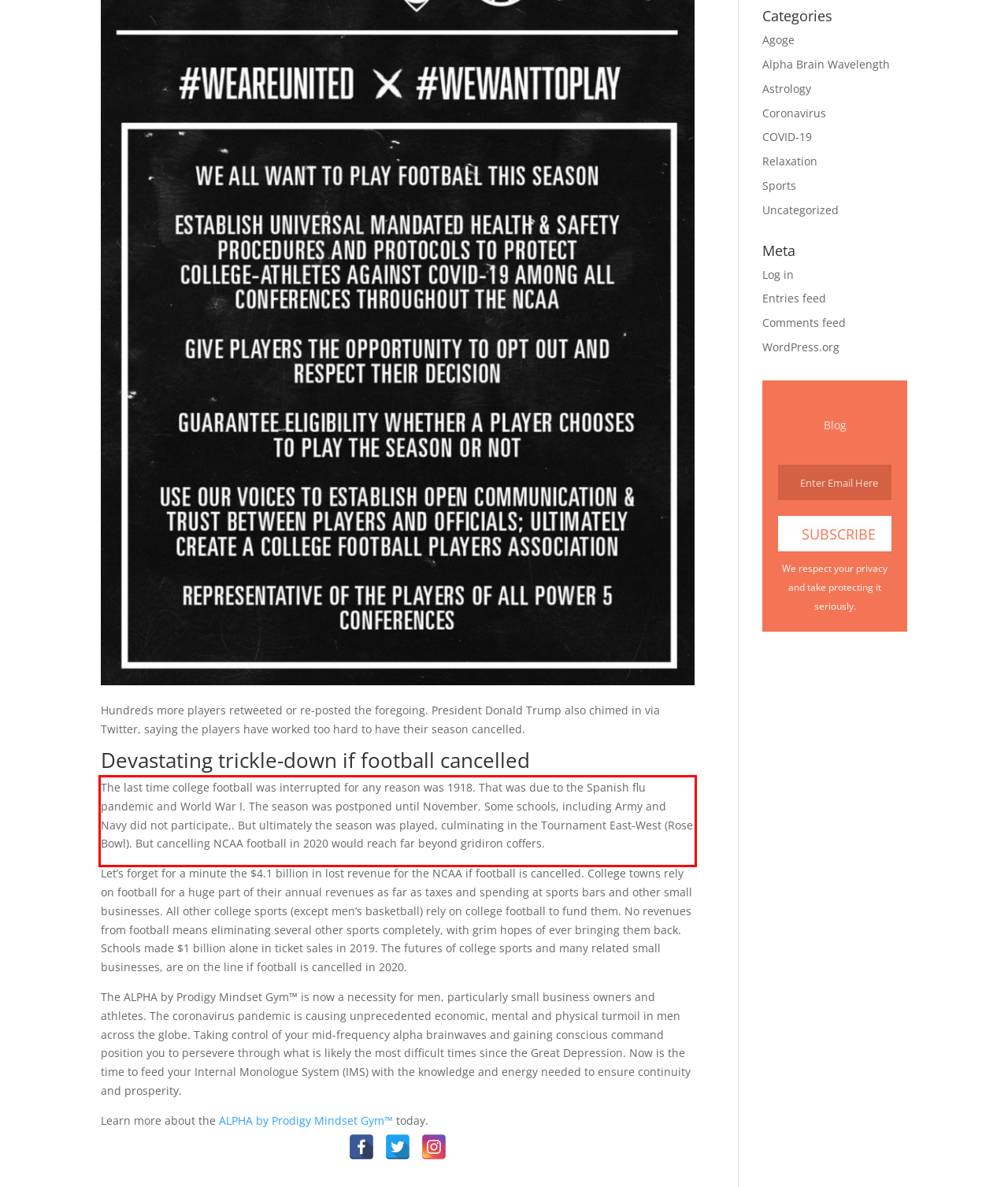Please analyze the provided webpage screenshot and perform OCR to extract the text content from the red rectangle bounding box.

The last time college football was interrupted for any reason was 1918. That was due to the Spanish flu pandemic and World War I. The season was postponed until November. Some schools, including Army and Navy did not participate,. But ultimately the season was played, culminating in the Tournament East-West (Rose Bowl). But cancelling NCAA football in 2020 would reach far beyond gridiron coffers.